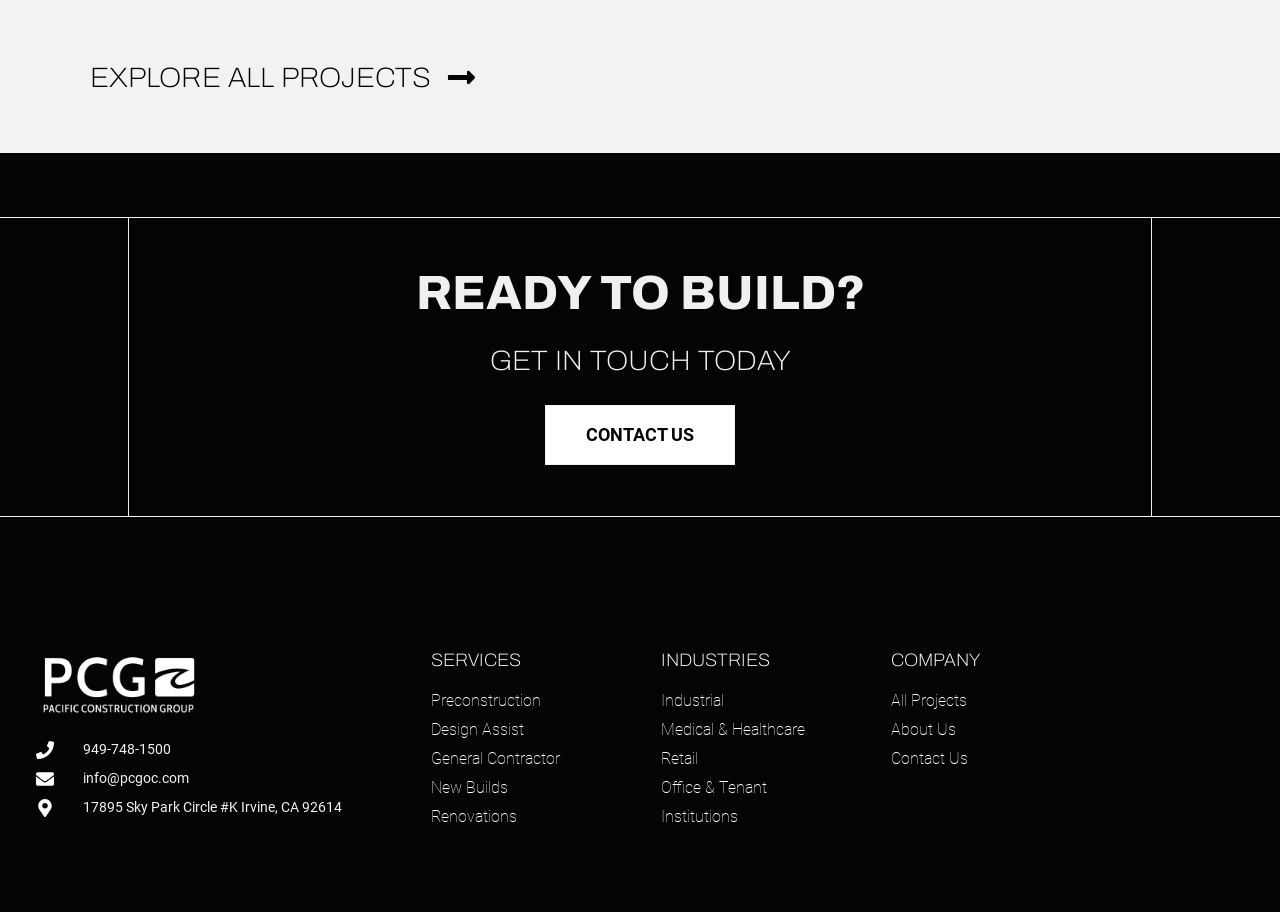Please identify the bounding box coordinates of the element's region that needs to be clicked to fulfill the following instruction: "Contact us". The bounding box coordinates should consist of four float numbers between 0 and 1, i.e., [left, top, right, bottom].

[0.426, 0.444, 0.574, 0.51]